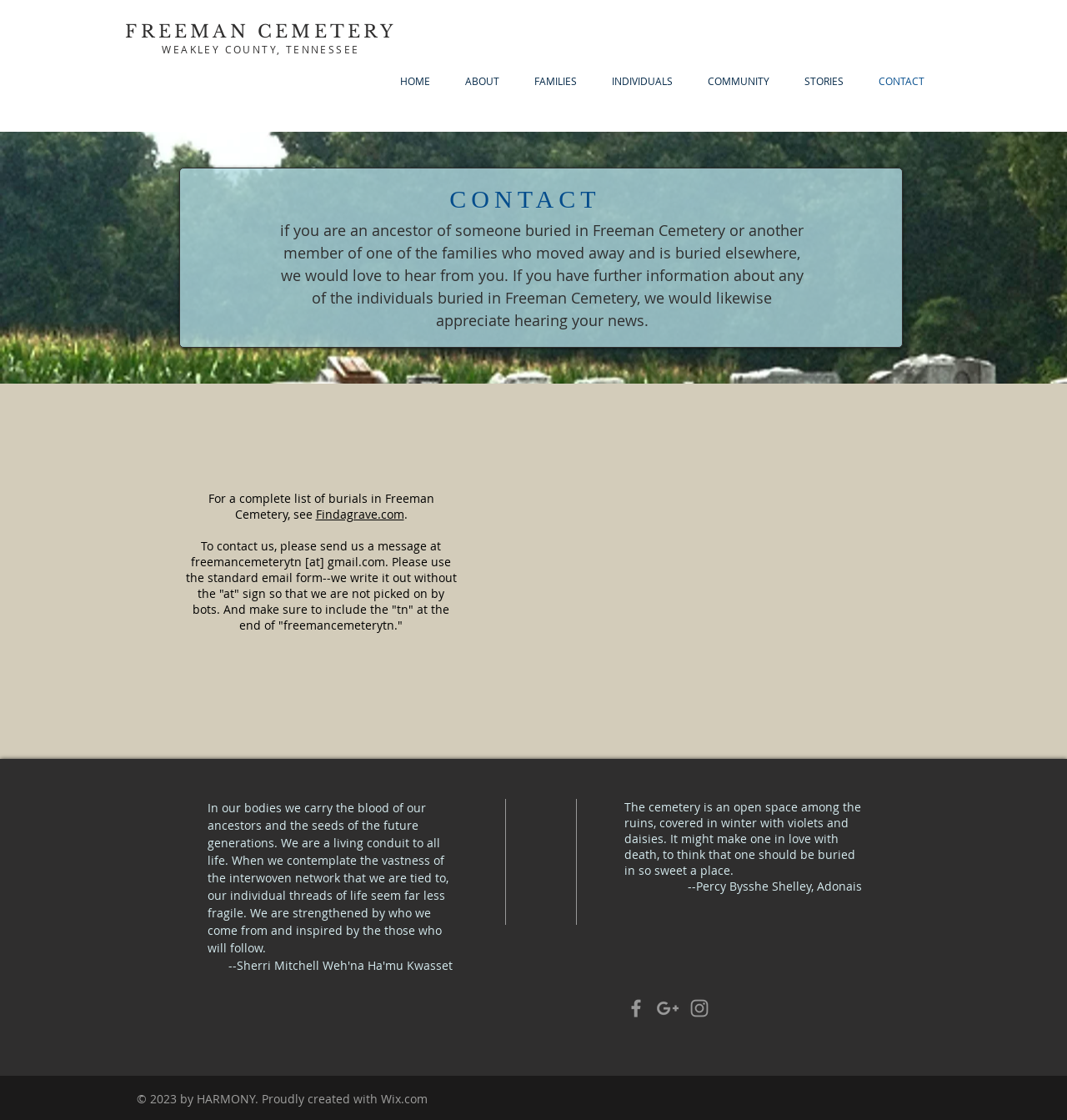Please provide a one-word or short phrase answer to the question:
What is the name of the cemetery?

Freeman Cemetery